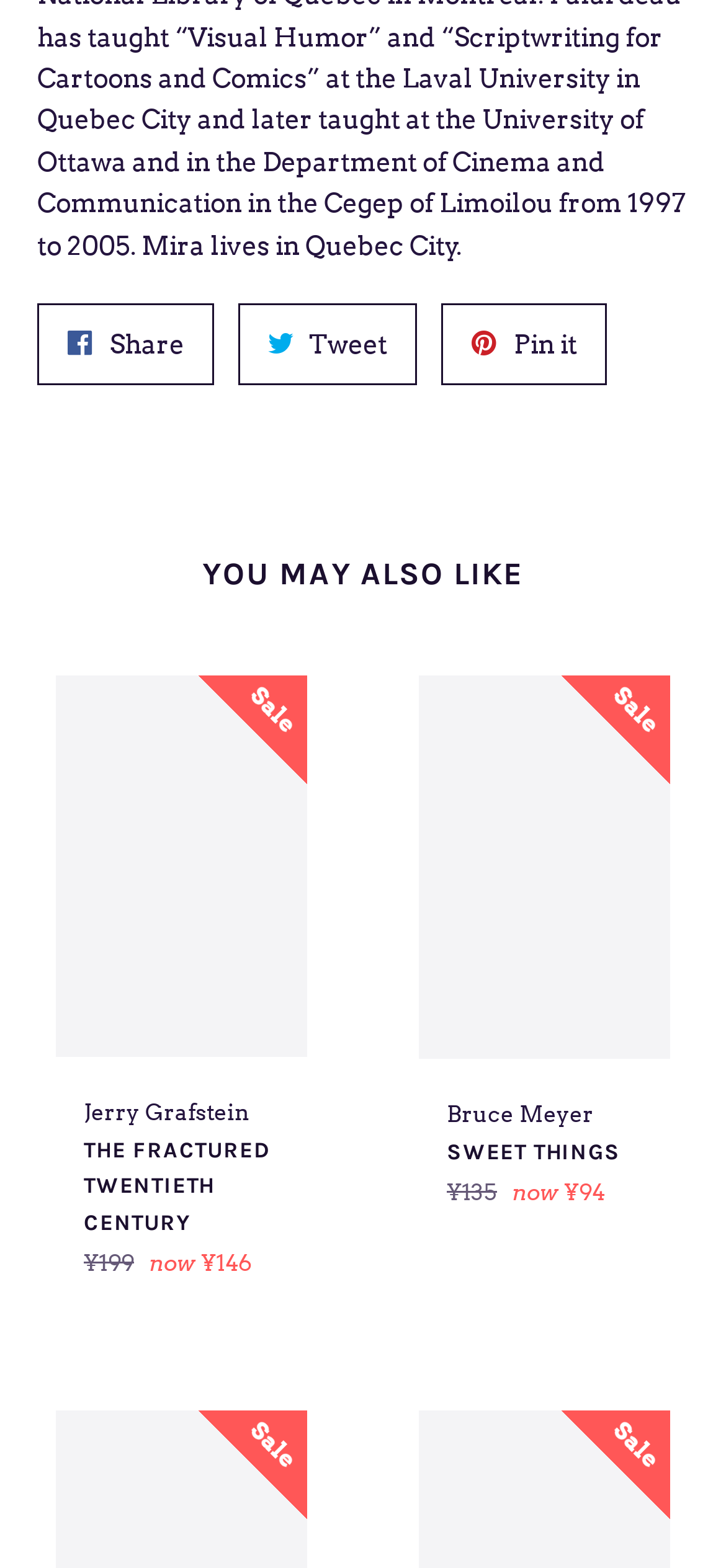Provide the bounding box coordinates for the UI element described in this sentence: "Pin it Pin on Pinterest". The coordinates should be four float values between 0 and 1, i.e., [left, top, right, bottom].

[0.608, 0.193, 0.836, 0.246]